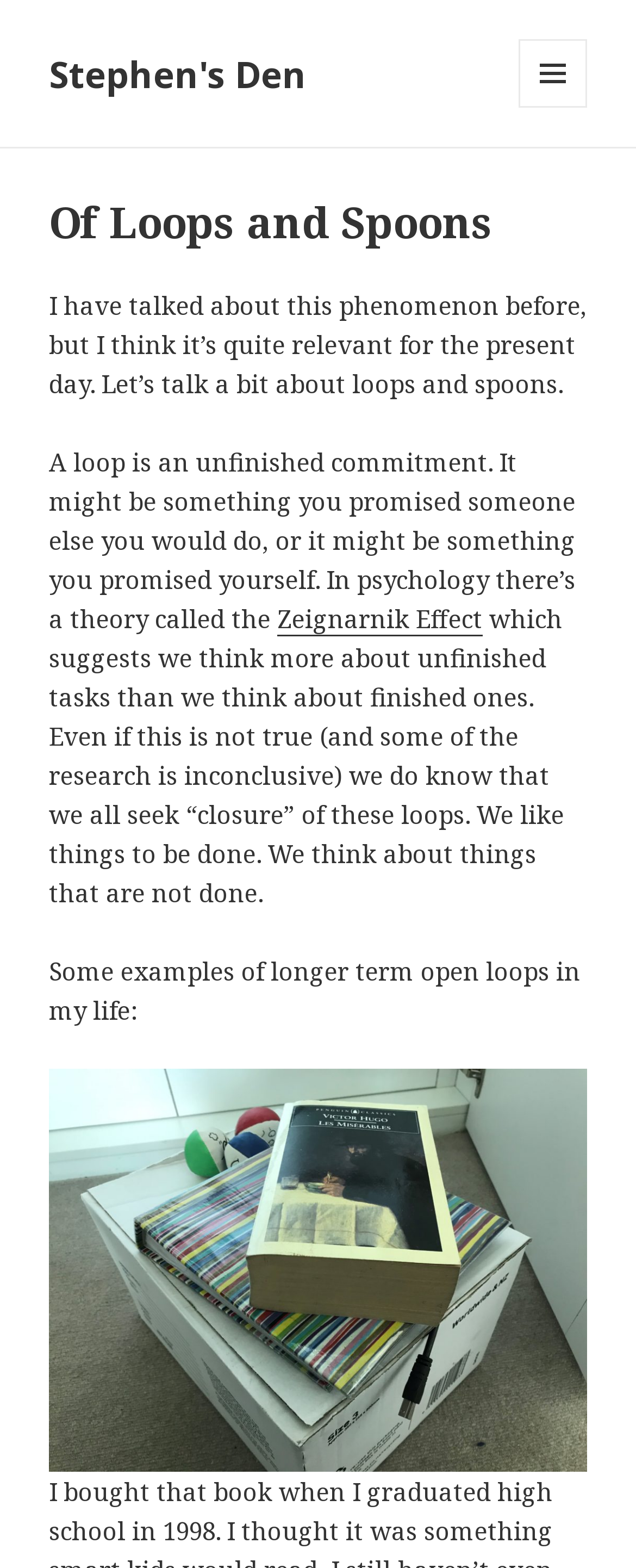Give a concise answer using one word or a phrase to the following question:
What is an example of an open loop in the author's life?

Not specified